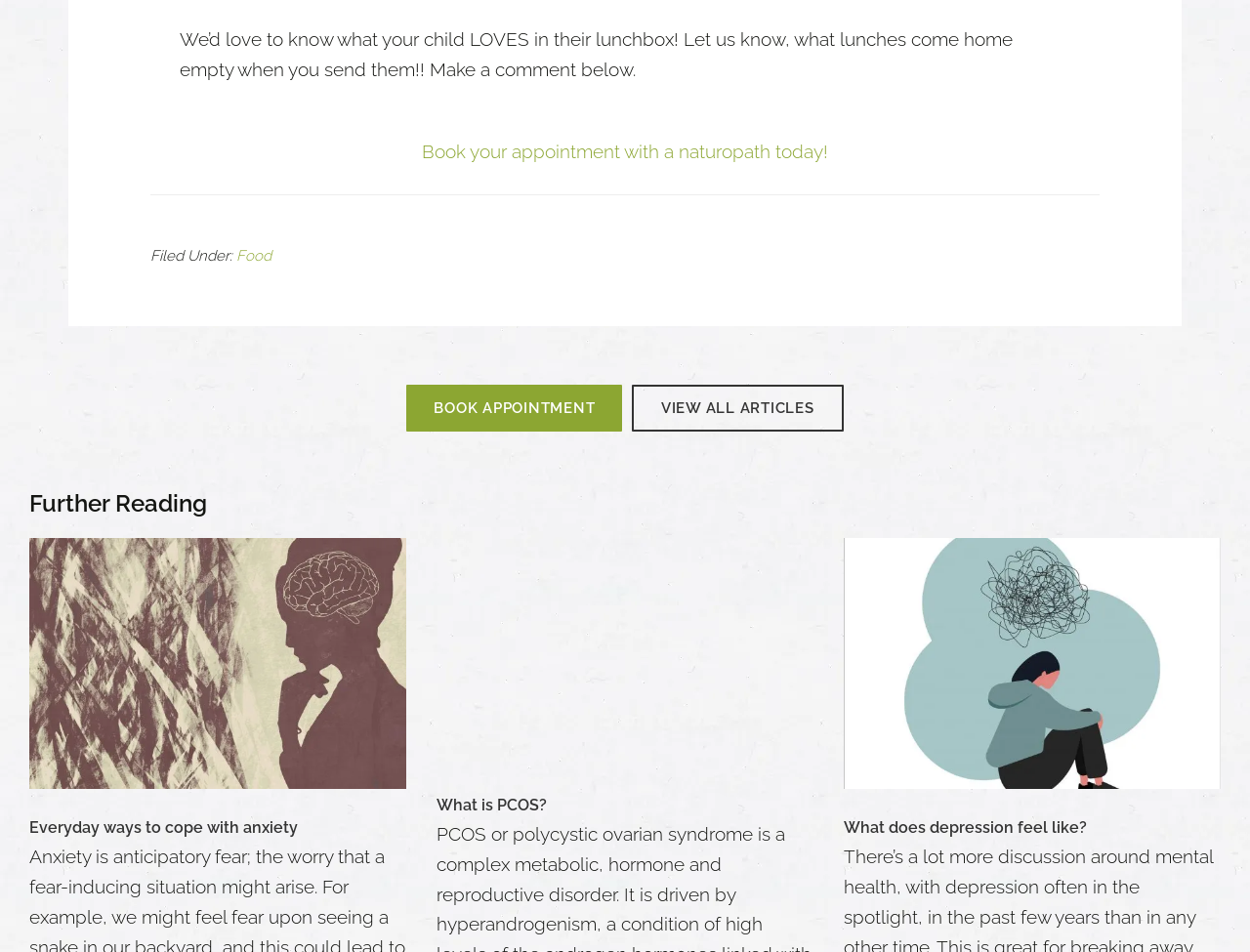Please determine the bounding box coordinates of the area that needs to be clicked to complete this task: 'Go to Leo Tolstoy's page'. The coordinates must be four float numbers between 0 and 1, formatted as [left, top, right, bottom].

None